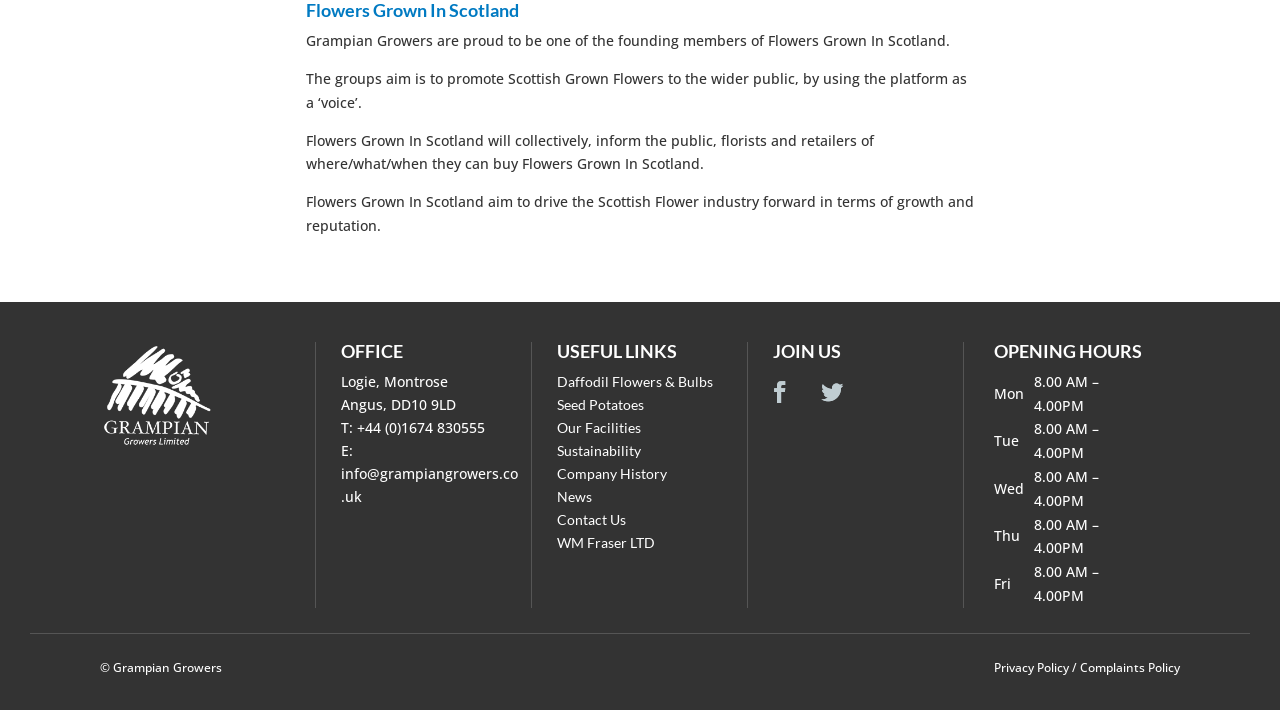Highlight the bounding box coordinates of the region I should click on to meet the following instruction: "Click the 'Contact Us' link".

[0.435, 0.719, 0.489, 0.743]